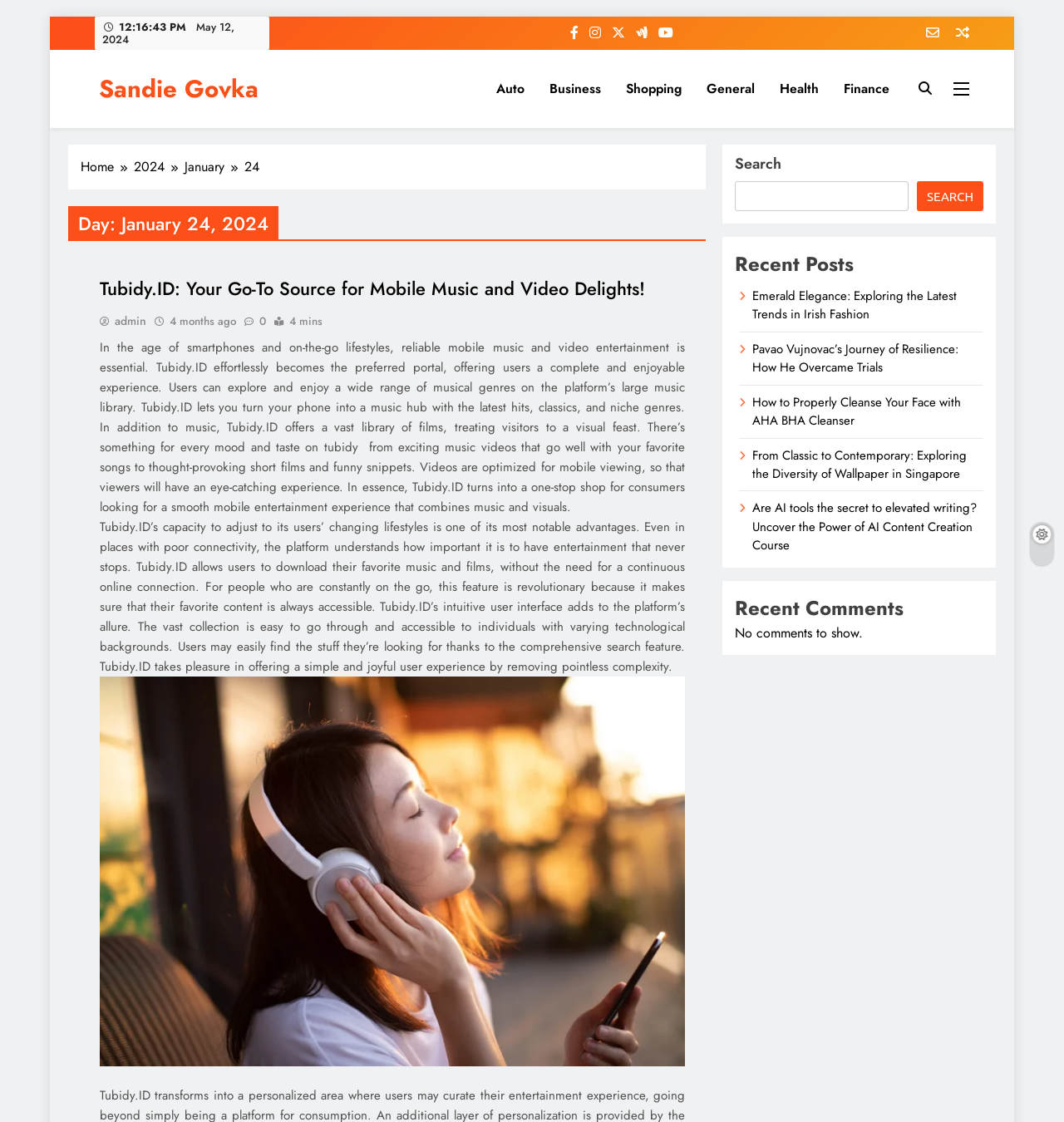Determine the bounding box coordinates of the clickable region to execute the instruction: "Explore the 'Recent Posts' section". The coordinates should be four float numbers between 0 and 1, denoted as [left, top, right, bottom].

[0.691, 0.222, 0.924, 0.249]